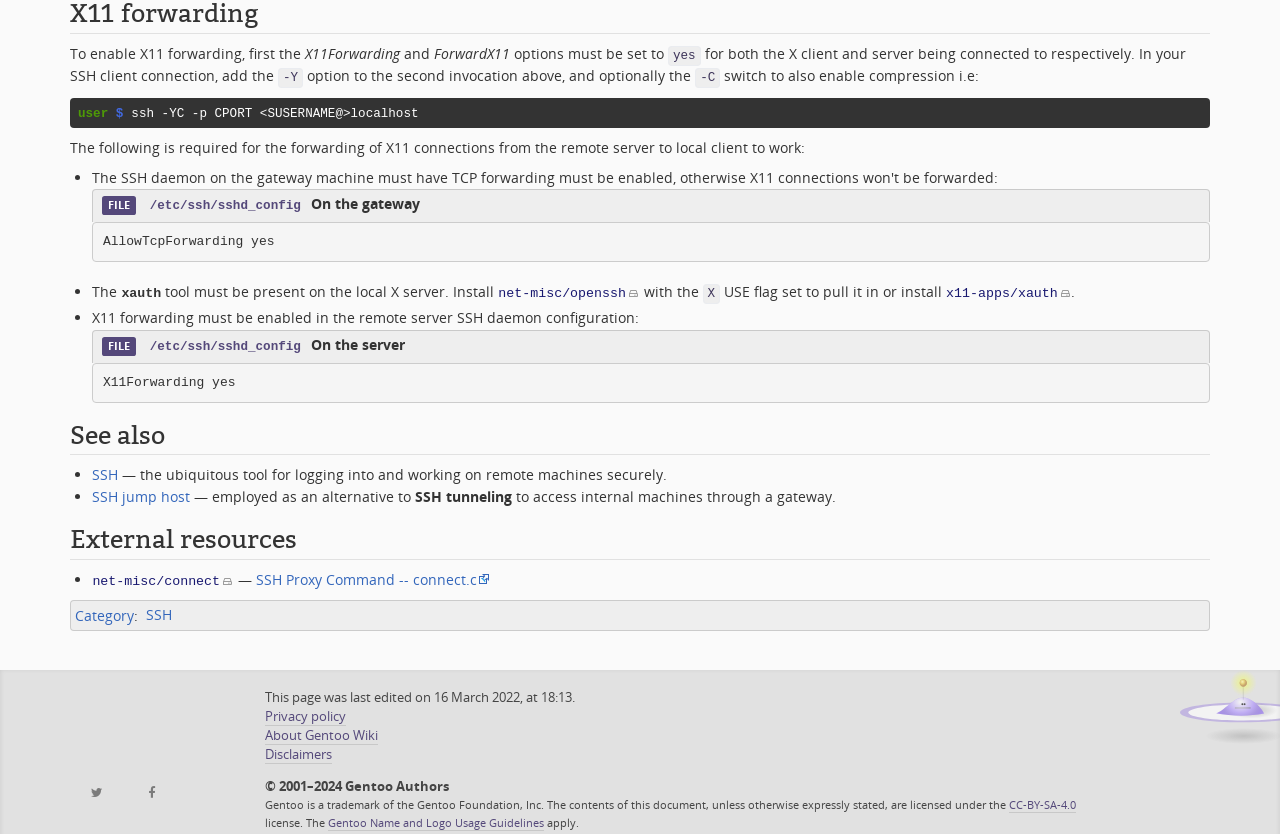Based on what you see in the screenshot, provide a thorough answer to this question: Where should the X11Forwarding option be set?

According to the webpage, the X11Forwarding option should be set to yes in the SSH daemon configuration files, specifically in the /etc/ssh/sshd_config file on the server.